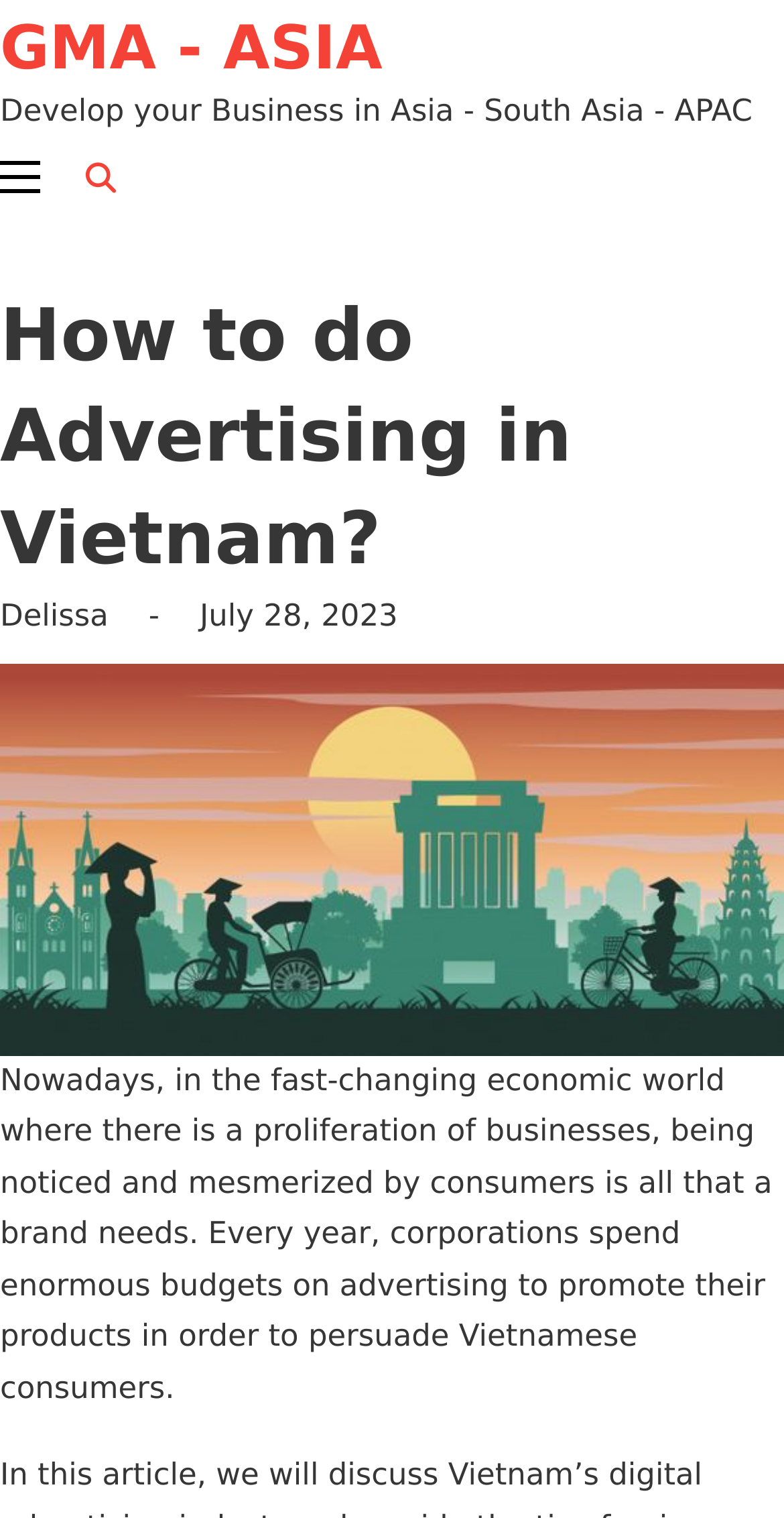Determine the main headline of the webpage and provide its text.

How to do Advertising in Vietnam?